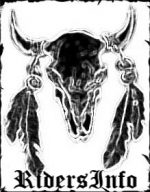Respond to the following query with just one word or a short phrase: 
What is the purpose of RidersInfo?

Hub of knowledge and support